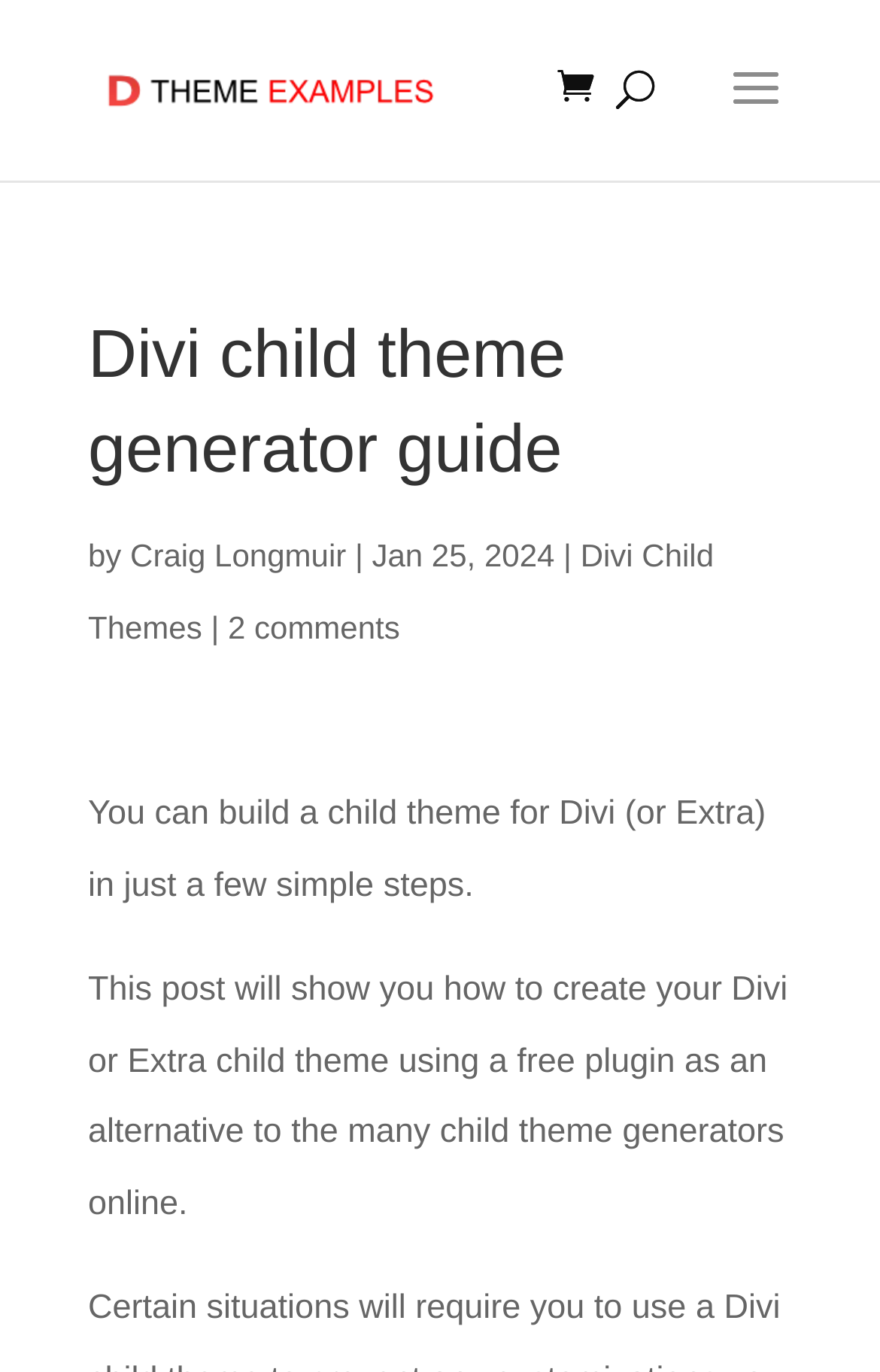What is the date of the article?
Please provide a detailed answer to the question.

The date of the article can be found by looking at the text that says 'Jan 25, 2024'.